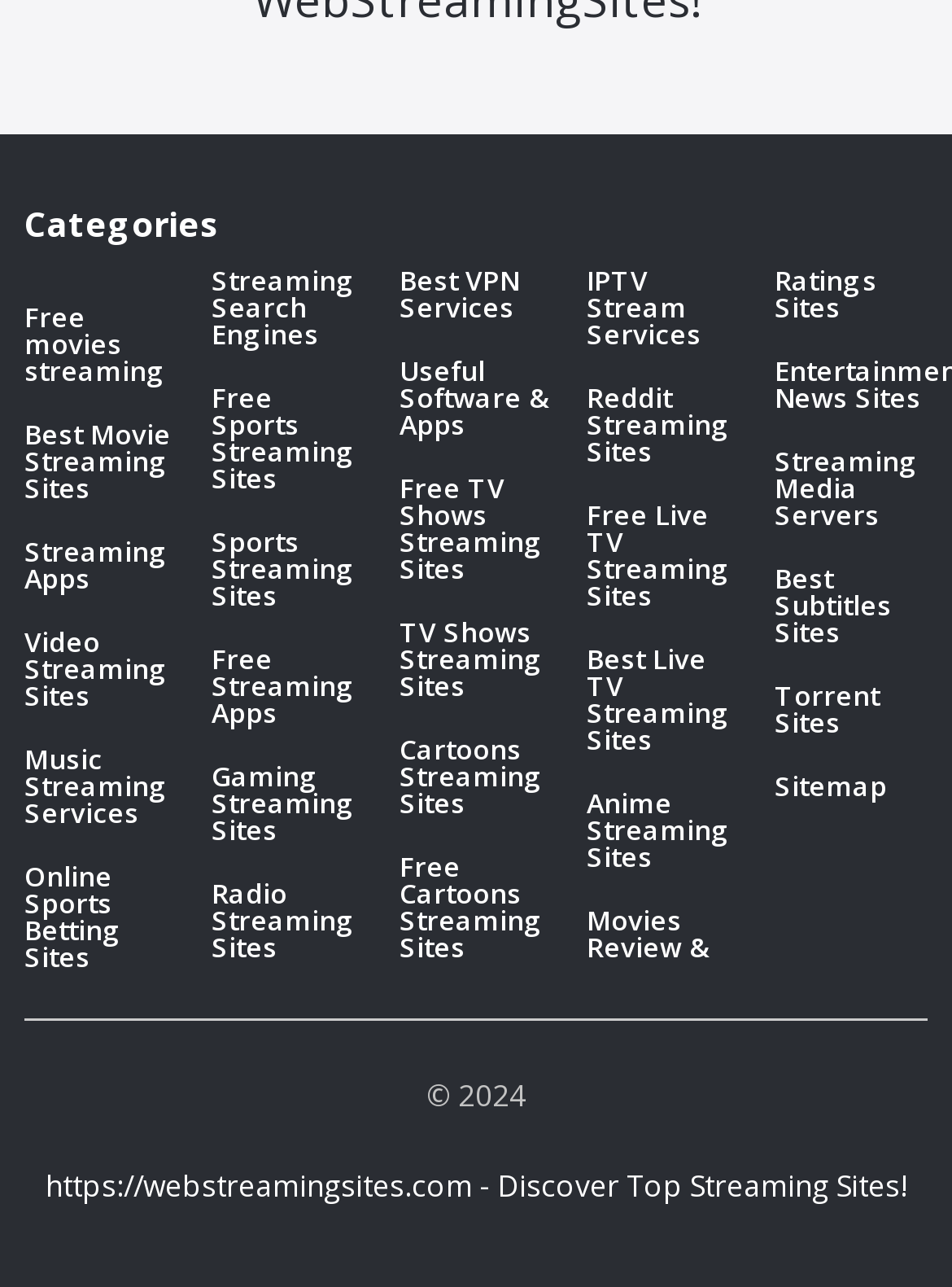Pinpoint the bounding box coordinates of the clickable element needed to complete the instruction: "Check out 'Free TV Shows Streaming Sites'". The coordinates should be provided as four float numbers between 0 and 1: [left, top, right, bottom].

[0.419, 0.368, 0.58, 0.452]